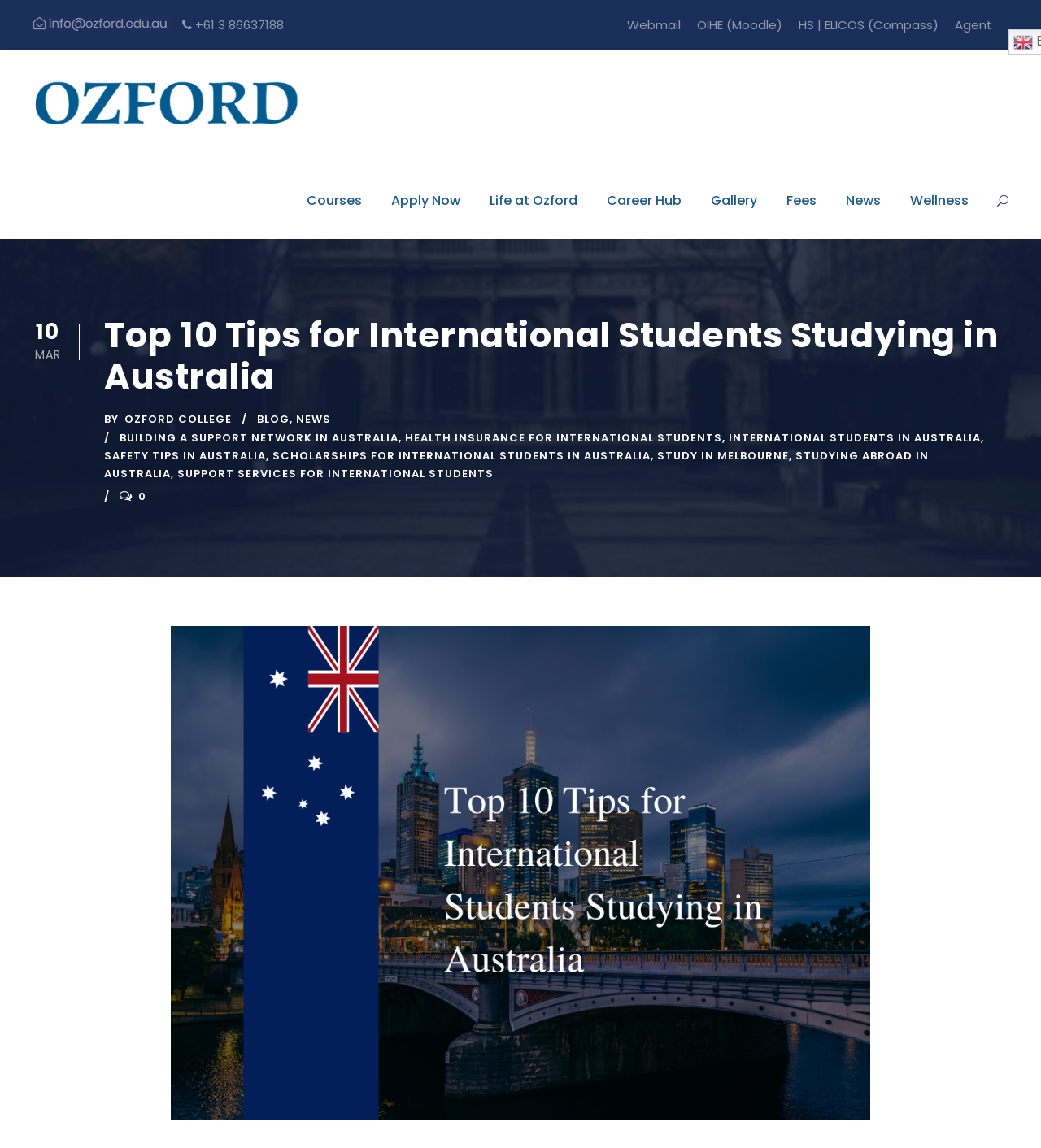Please locate the bounding box coordinates of the element's region that needs to be clicked to follow the instruction: "Call Ozford Australia". The bounding box coordinates should be provided as four float numbers between 0 and 1, i.e., [left, top, right, bottom].

[0.175, 0.014, 0.273, 0.029]